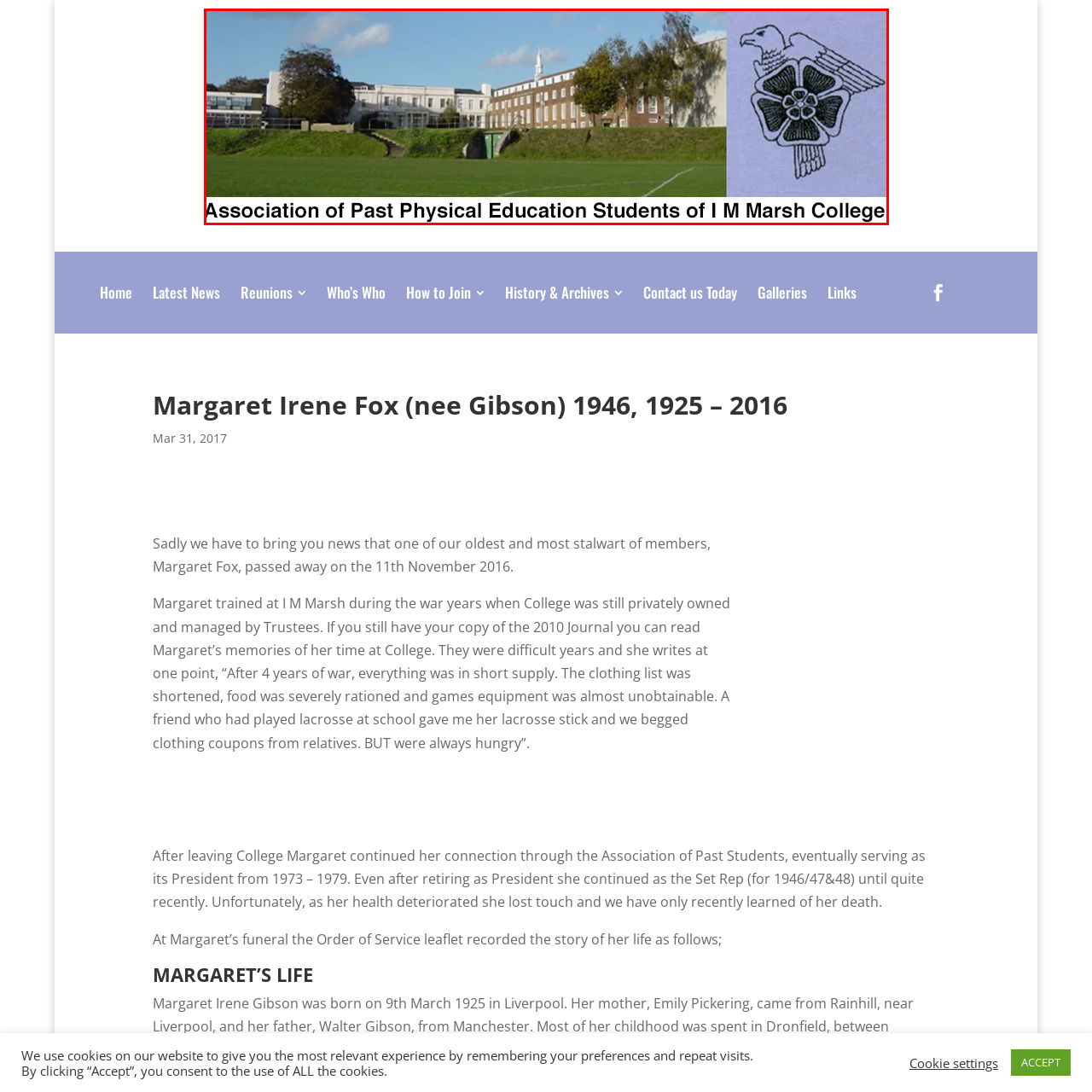Examine the red-bounded region in the image and describe it in detail.

The image features the picturesque grounds of I M Marsh College, showcasing the modern architecture of the campus buildings set against a clear blue sky. Prominent trees are strategically planted across the manicured lawns, which offer a tranquil atmosphere for students and visitors alike. Accompanying the campus view is a crest or emblem, depicting a stylized bird and flower design, symbolizing the association's heritage. Beneath this visual, the text reads: "Association of Past Physical Education Students of I M Marsh College," highlighting the community of alumni dedicated to preserving the legacy and history of the college, which has played a significant role in the field of physical education. This image serves as a heartfelt tribute to the college and its enduring connection with its past students.